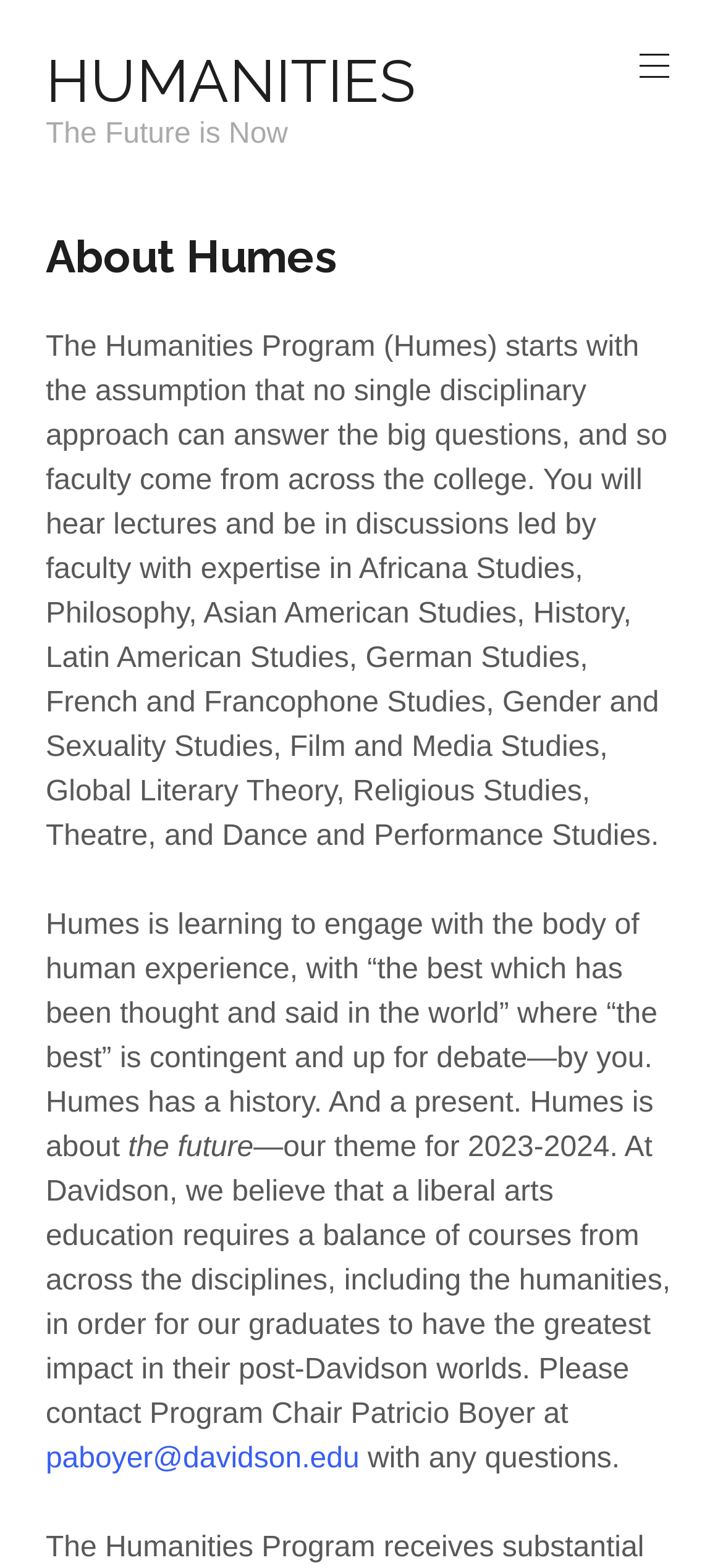What is the email address of Patricio Boyer?
Please provide a single word or phrase as your answer based on the screenshot.

paboyer@davidson.edu